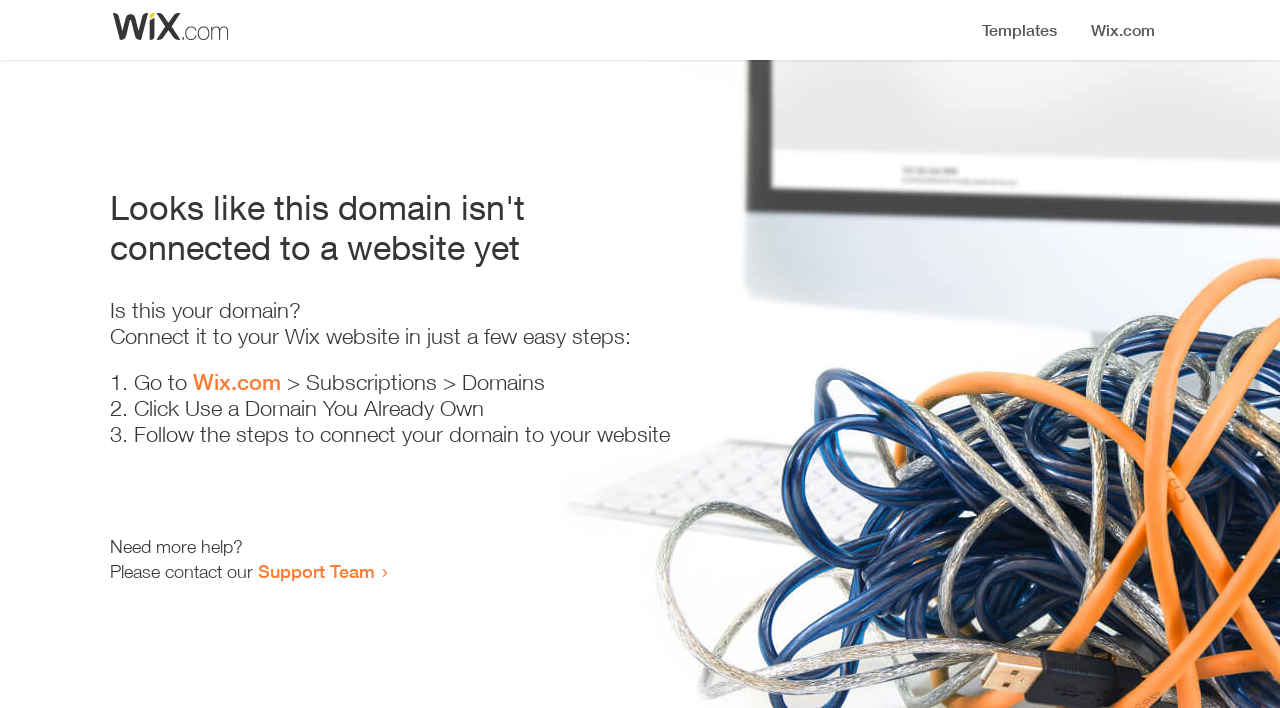Where should I go to start connecting my domain?
Carefully analyze the image and provide a detailed answer to the question.

According to the instructions, I need to 'Go to Wix.com > Subscriptions > Domains' to start connecting my domain.